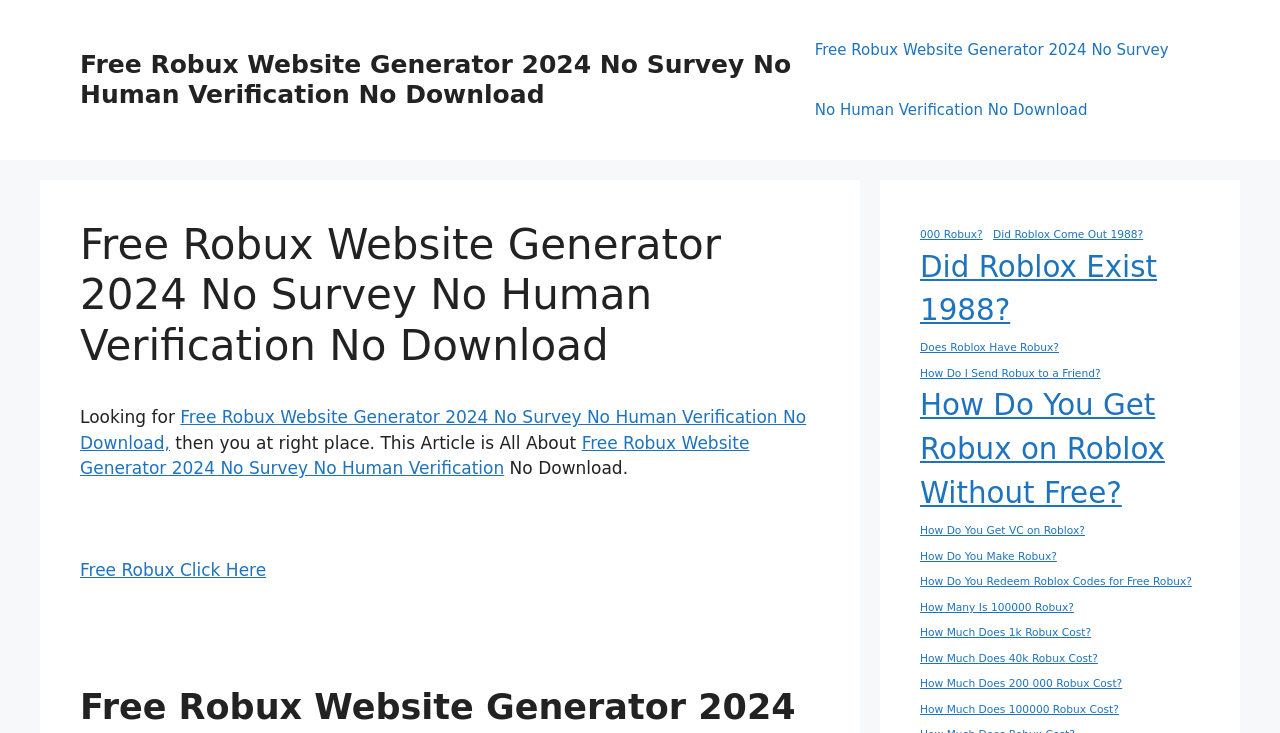What is the main purpose of this website?
Use the information from the screenshot to give a comprehensive response to the question.

Based on the webpage's meta description and the content of the webpage, it appears that the main purpose of this website is to provide a way for users to generate free Robux, a virtual currency used in the online game Roblox, without the need for surveys, human verification, or downloads.